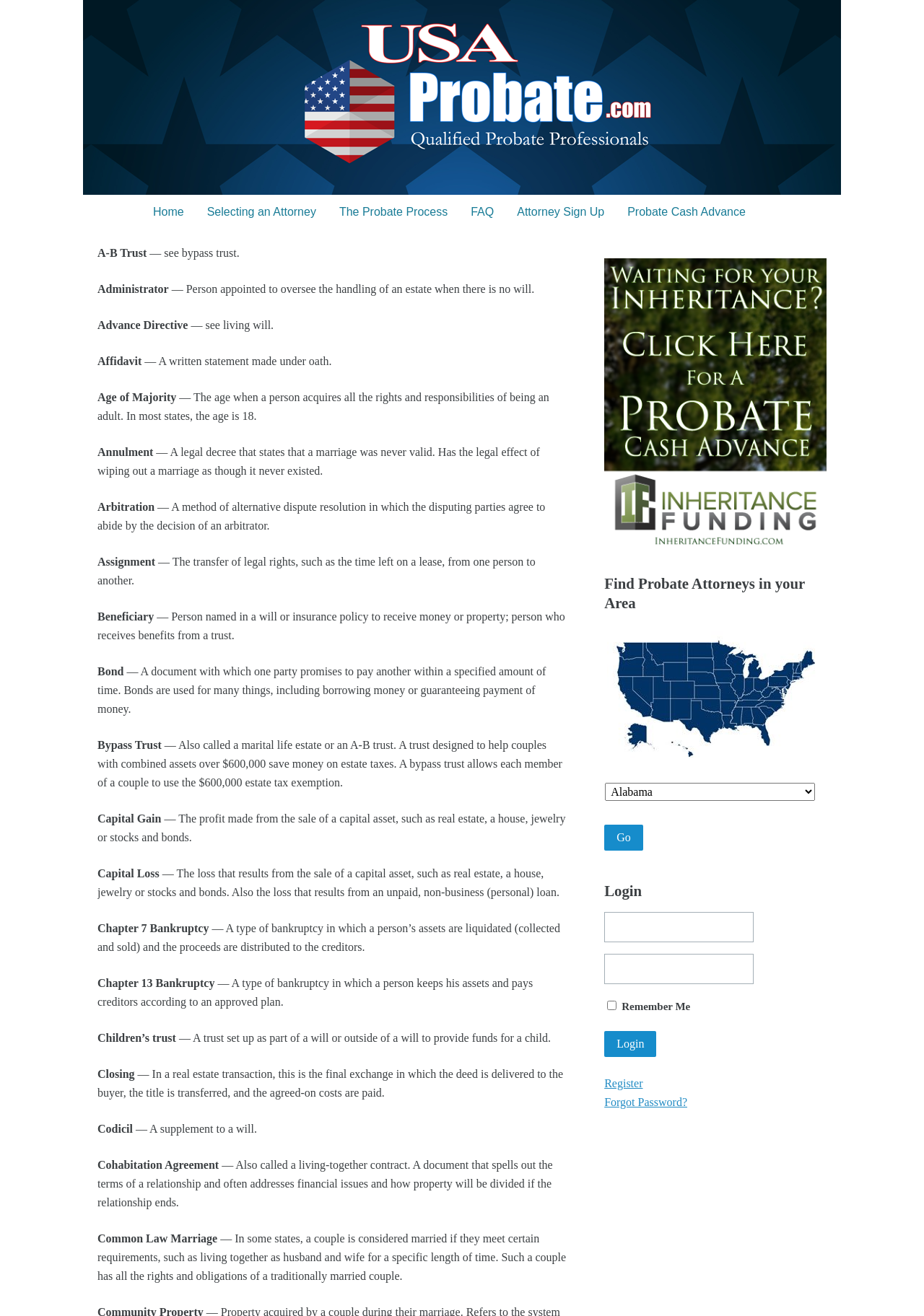Elaborate on the webpage's design and content in a detailed caption.

This webpage is about estate terminology in the USA, specifically focused on probate and attorneys. At the top, there is a large image that spans almost the entire width of the page. Below the image, there is a navigation menu with links to "Home", "Selecting an Attorney", "The Probate Process", "FAQ", "Attorney Sign Up", and "Probate Cash Advance". 

The main content of the page is a list of estate terminology definitions, with each term and its definition displayed on a separate line. The list starts with "A-B Trust" and "Administrator", and continues with many other terms such as "Advance Directive", "Affidavit", "Age of Majority", and so on. Each definition is a brief summary of the term, ranging from a few words to a few sentences.

On the right side of the page, there is a section with a heading "Find Probate Attorneys in your Area". Below the heading, there is a dropdown menu and a "Go" button. Further down, there is a "Login" section with a heading, two text boxes for username and password, a "Remember Me" checkbox, and a "Login" button. There are also links to "Register" and "Forgot Password?".

Overall, the webpage appears to be a resource for people looking for information on estate terminology and probate attorneys in the USA.